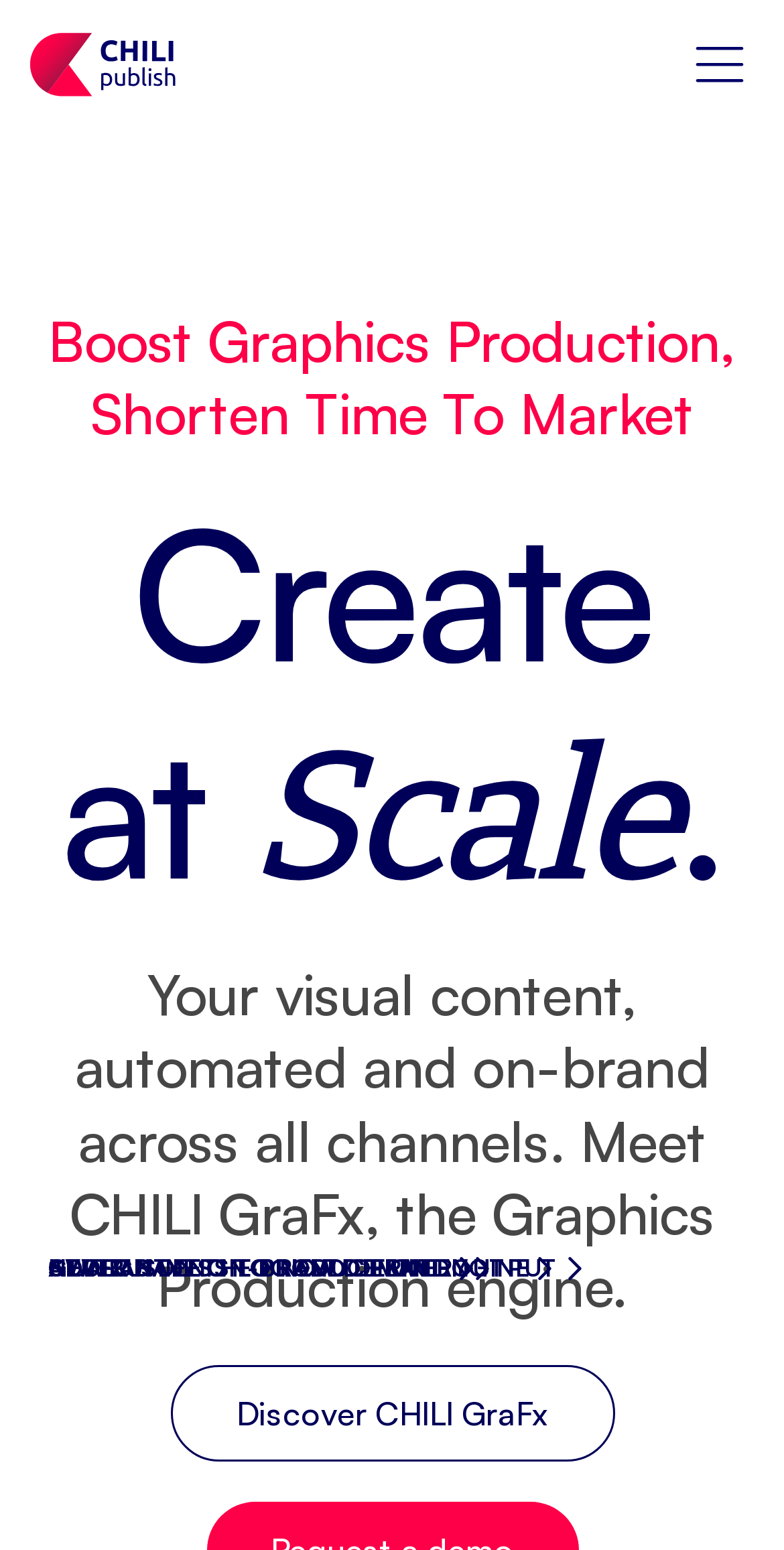Analyze the image and answer the question with as much detail as possible: 
What is the purpose of CHILI GraFx?

Based on the webpage, CHILI GraFx is a Graphics Production engine that allows users to edit customizable documents or fully automate artwork generation, and output files are ready to use for print and digital.